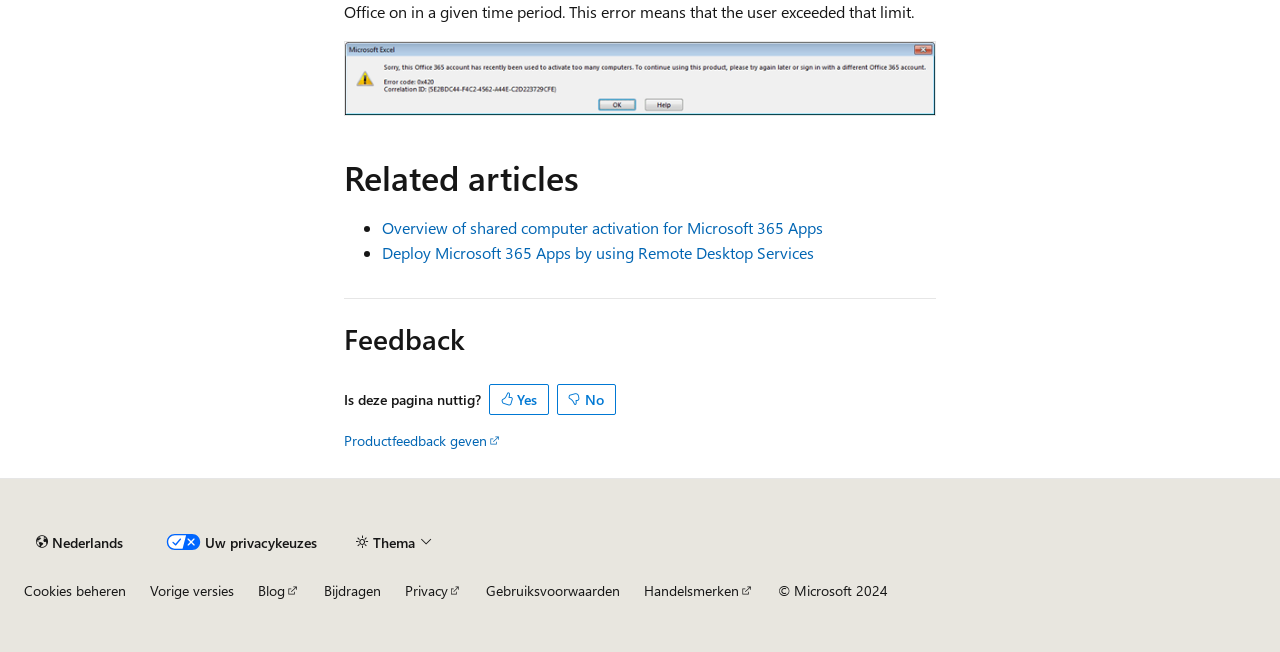Utilize the details in the image to give a detailed response to the question: What is the error code in the activation error message?

The error code can be found in the image description of the screenshot of the activation error message for Office 365 account, which is 'Screenshot of activation error message for Office 365 account with error code 0x420.'